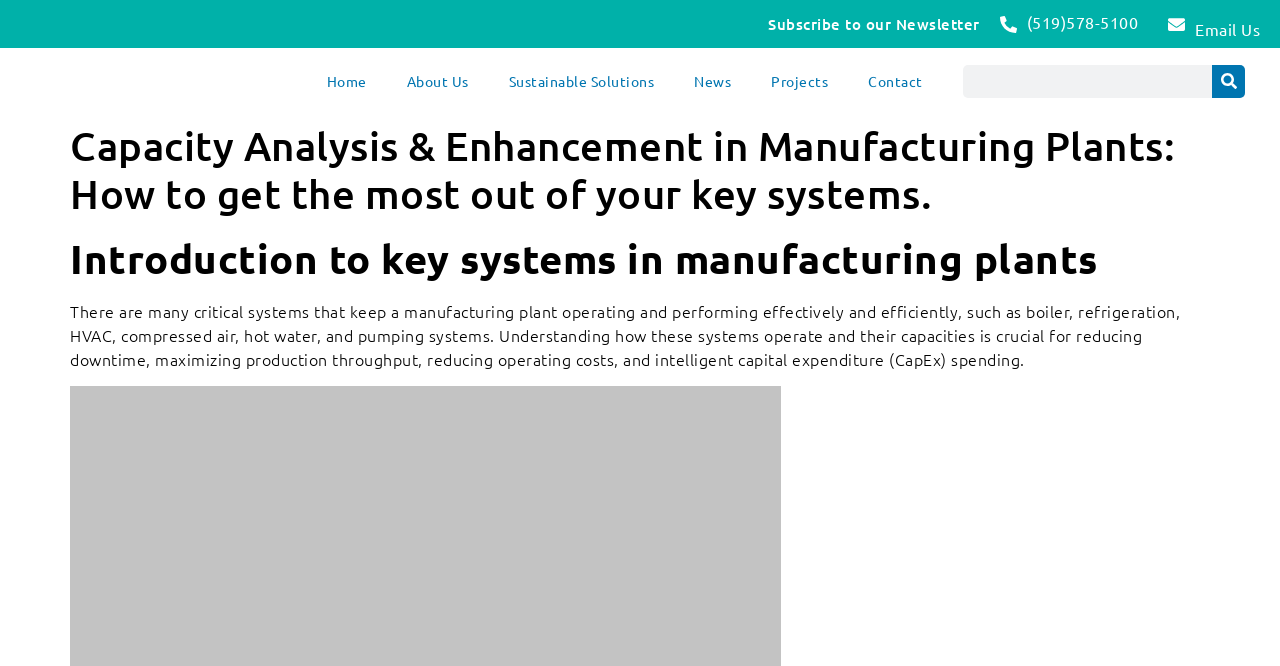Provide the bounding box coordinates of the area you need to click to execute the following instruction: "Subscribe to the newsletter".

[0.6, 0.026, 0.765, 0.071]